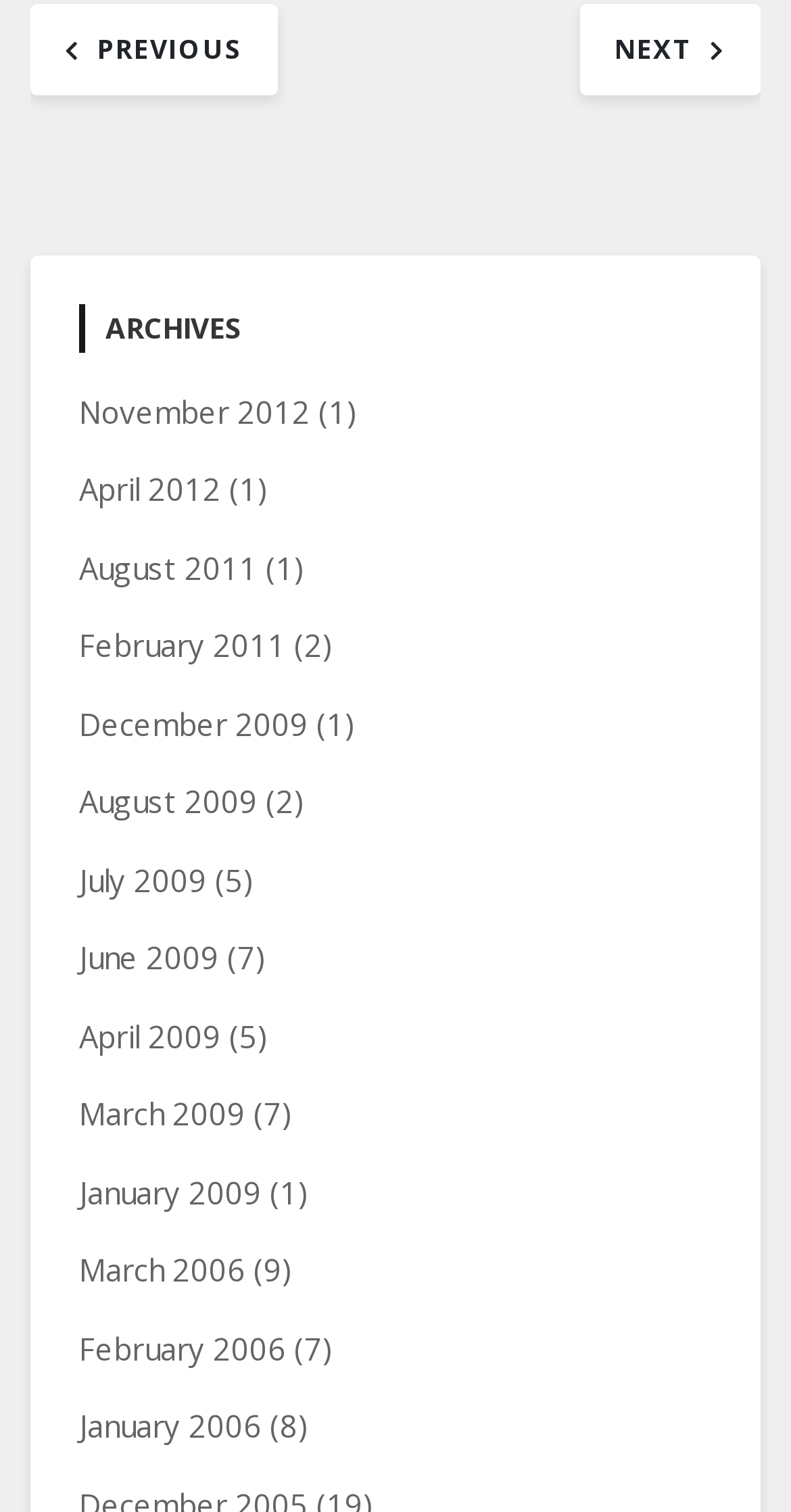Using the given description, provide the bounding box coordinates formatted as (top-left x, top-left y, bottom-right x, bottom-right y), with all values being floating point numbers between 0 and 1. Description: Previous

[0.038, 0.016, 0.351, 0.045]